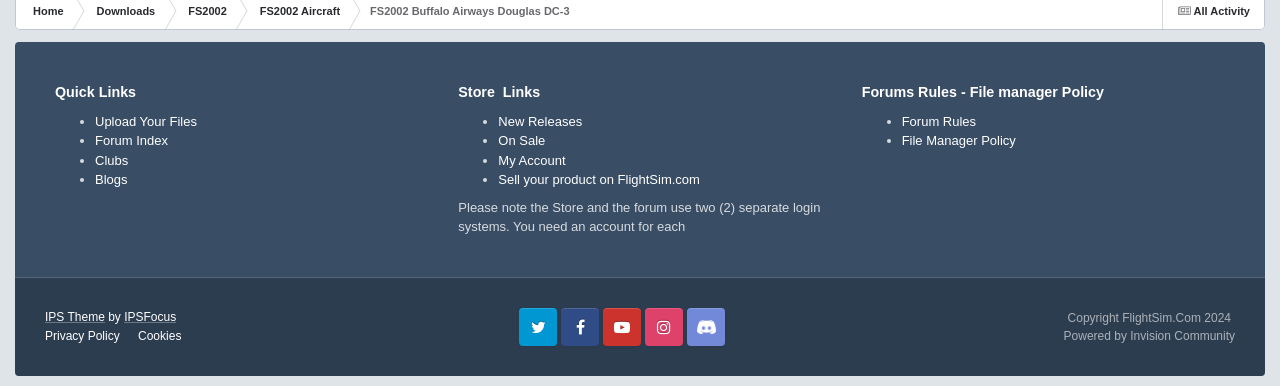Answer the question below using just one word or a short phrase: 
What social media platforms are linked on this webpage?

Twitter, Facebook, Youtube, Instagram, Discord